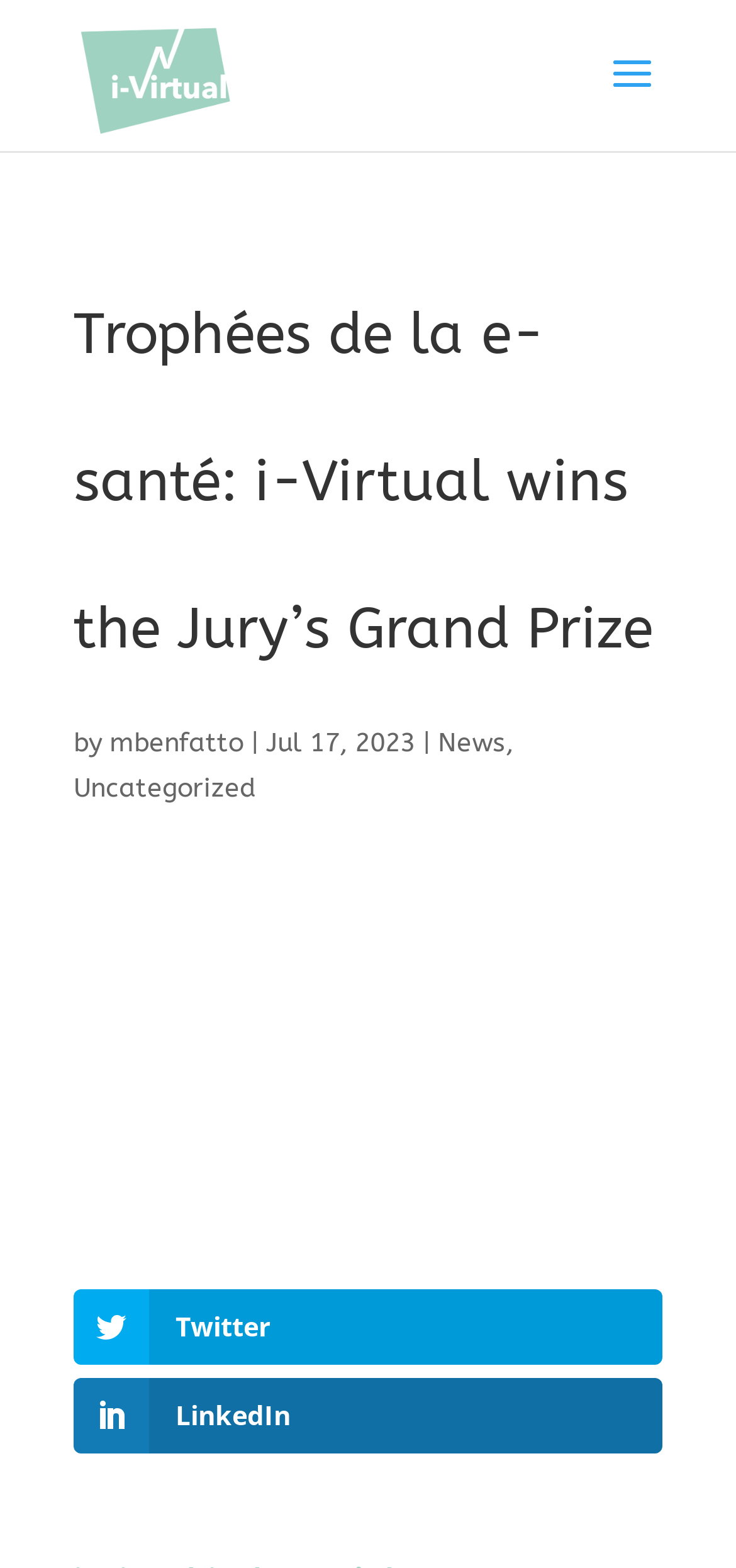Could you identify the text that serves as the heading for this webpage?

Trophées de la e-santé: i-Virtual wins the Jury’s Grand Prize